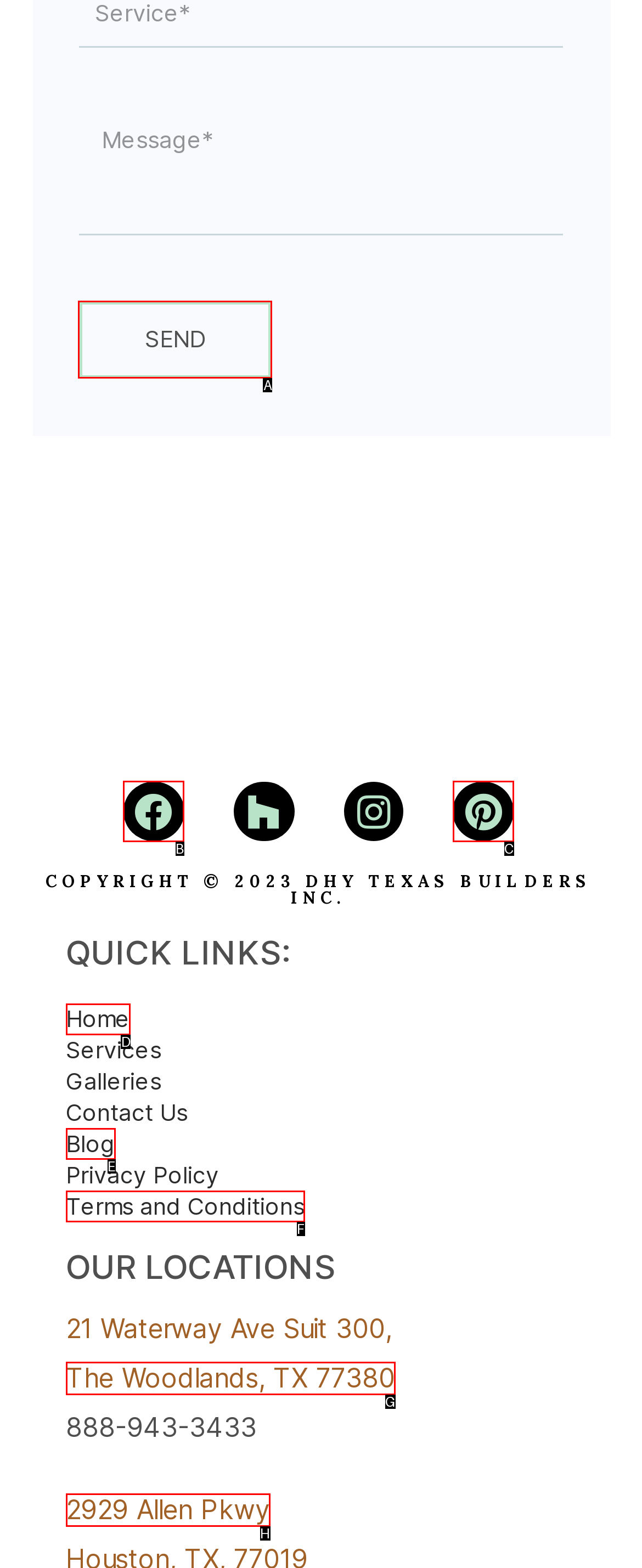Tell me which one HTML element I should click to complete the following task: go to Home page Answer with the option's letter from the given choices directly.

D